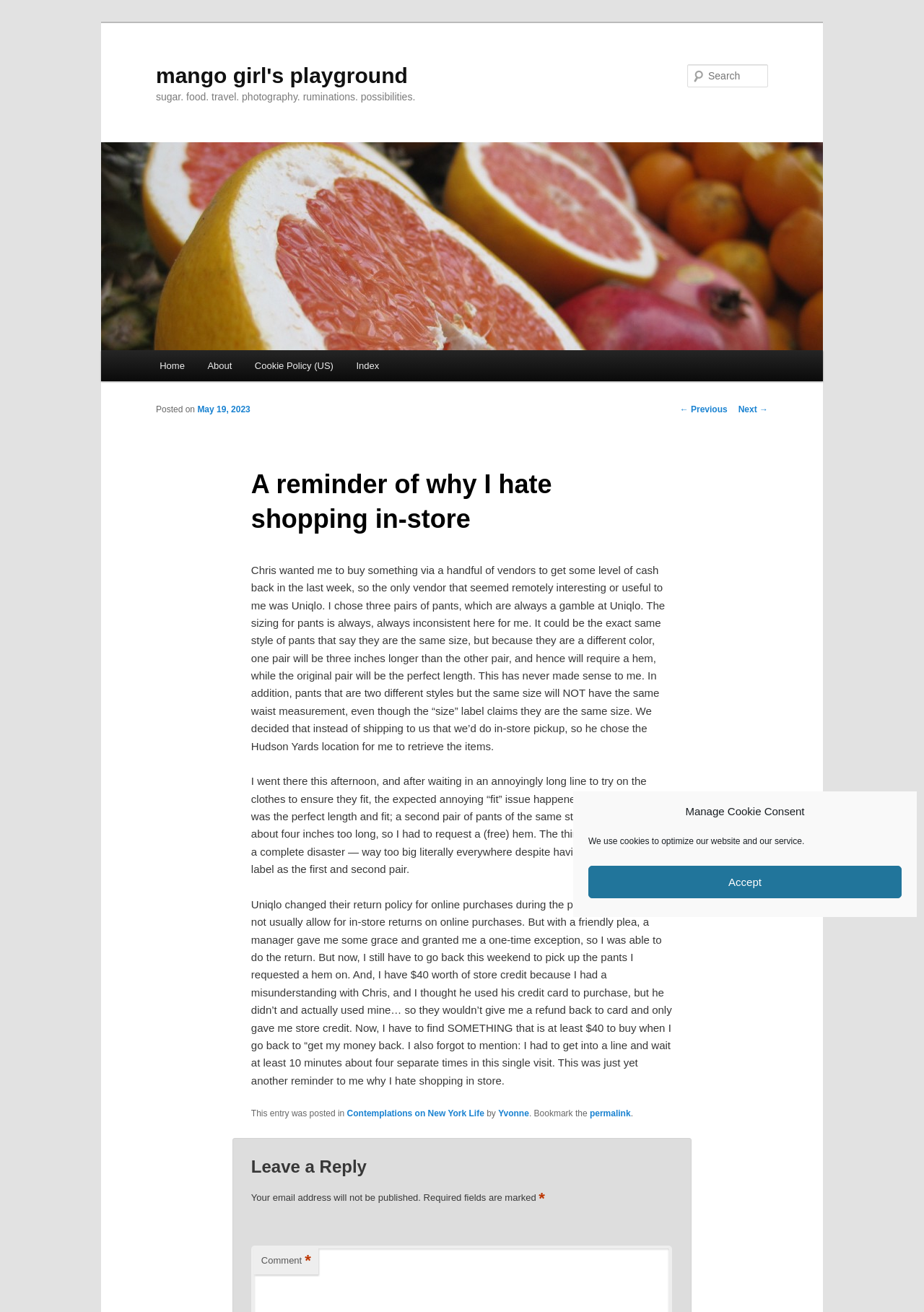Generate a comprehensive caption for the webpage you are viewing.

This webpage is a personal blog post titled "A reminder of why I hate shopping in-store" on "mango girl's playground". At the top, there is a dialog box for managing cookie consent with a button to accept. Below this, there is a link to skip to the primary content. The blog's title and tagline are displayed prominently, with a link to the homepage and a search bar on the right side.

The main content of the page is an article about the author's frustrating experience with in-store shopping at Uniqlo. The article is divided into several paragraphs, with a heading at the top and a timestamp indicating when it was posted. The text describes the author's difficulties with inconsistent sizing at Uniqlo, the hassle of trying on clothes, and the issues with returns and store credit.

On the right side of the page, there is a menu with links to the home page, about page, cookie policy, and index. Below this, there are links to navigate to previous and next posts. At the bottom of the page, there is a footer section with information about the post, including categories and tags, and a section for leaving a reply with a comment form.

Throughout the page, there are several images, including the blog's logo and possibly images related to the post's content. The overall layout is organized, with clear headings and concise text, making it easy to follow the author's narrative.